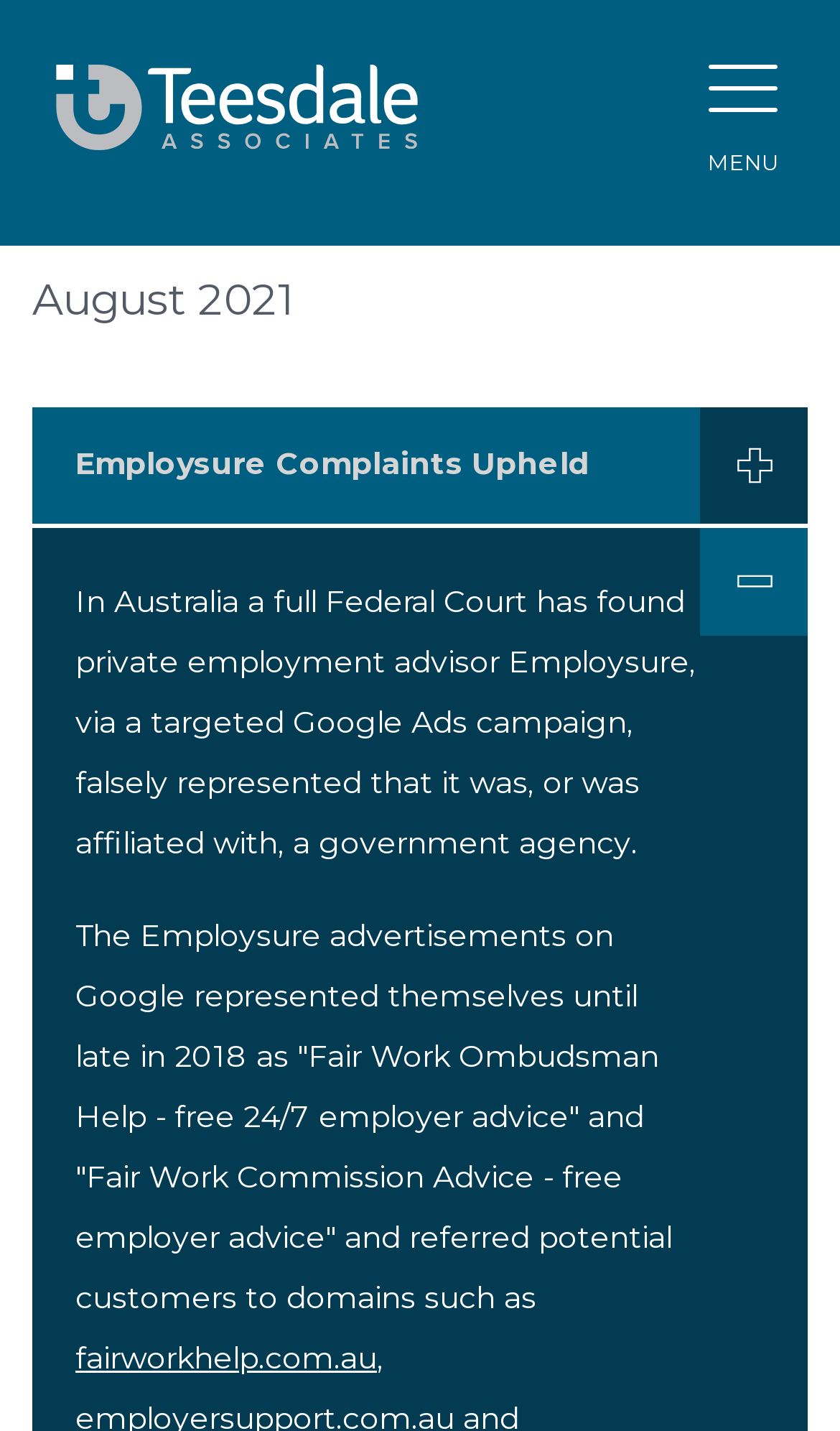Respond to the question with just a single word or phrase: 
What is the domain mentioned in the article?

fairworkhelp.com.au